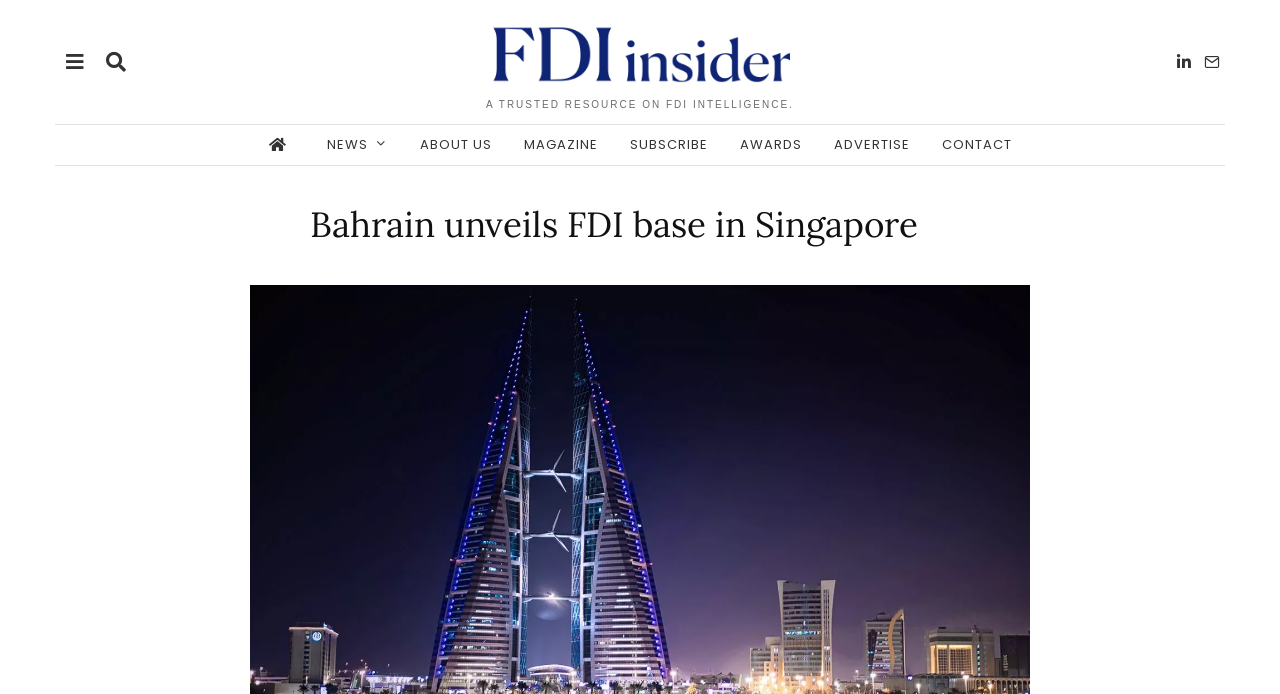What type of resources are available on the webpage?
Make sure to answer the question with a detailed and comprehensive explanation.

The webpage provides various resources related to FDI, including news, magazine, and other links such as 'ABOUT US', 'SUBSCRIBE', 'AWARDS', and 'ADVERTISE', indicating a comprehensive platform for FDI intelligence.